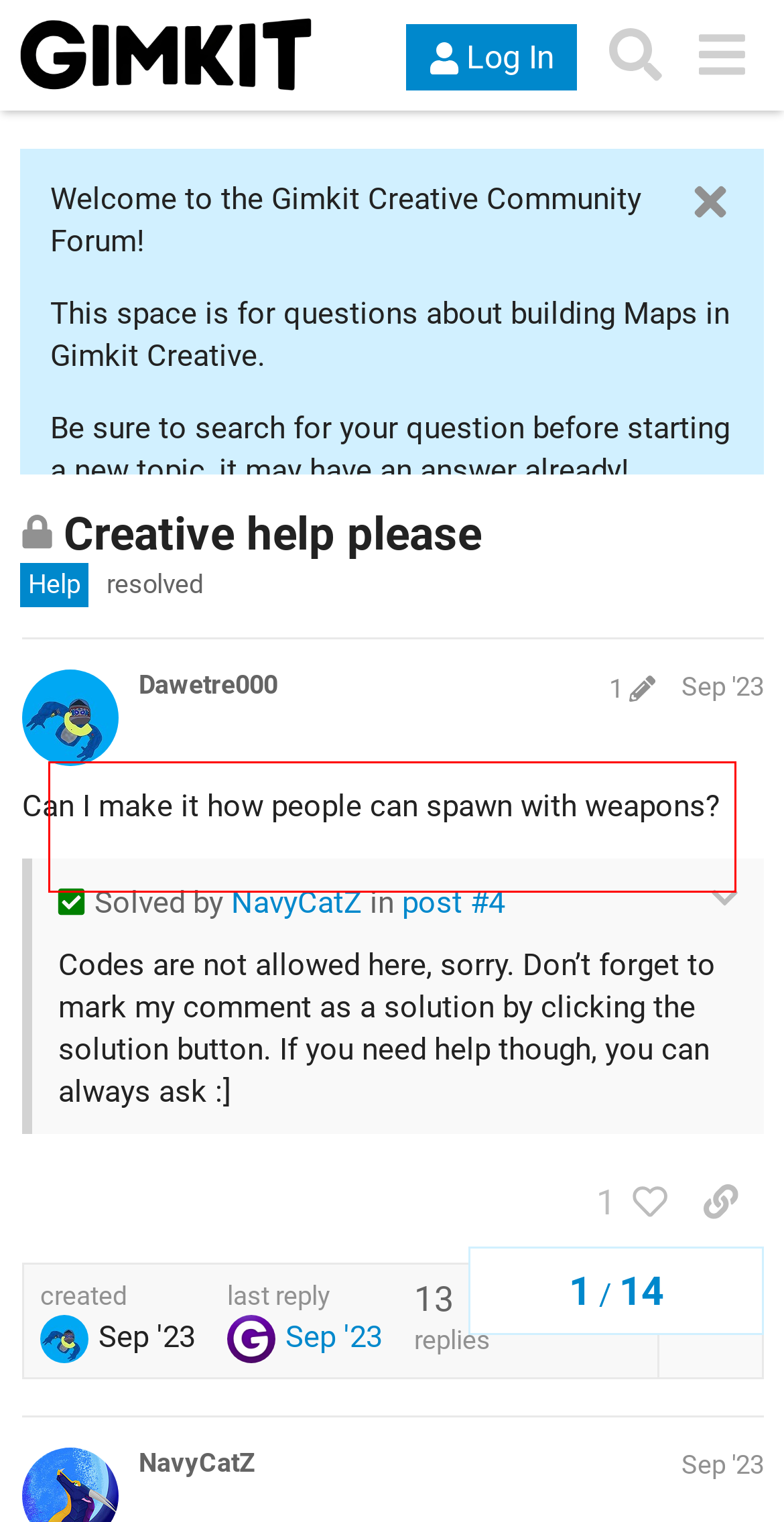Observe the screenshot of the webpage that includes a red rectangle bounding box. Conduct OCR on the content inside this red bounding box and generate the text.

If you have suggestions for Creative or anything Gimkit, we want to hear them! Share your product suggestions here: feedback.gimkit.com.